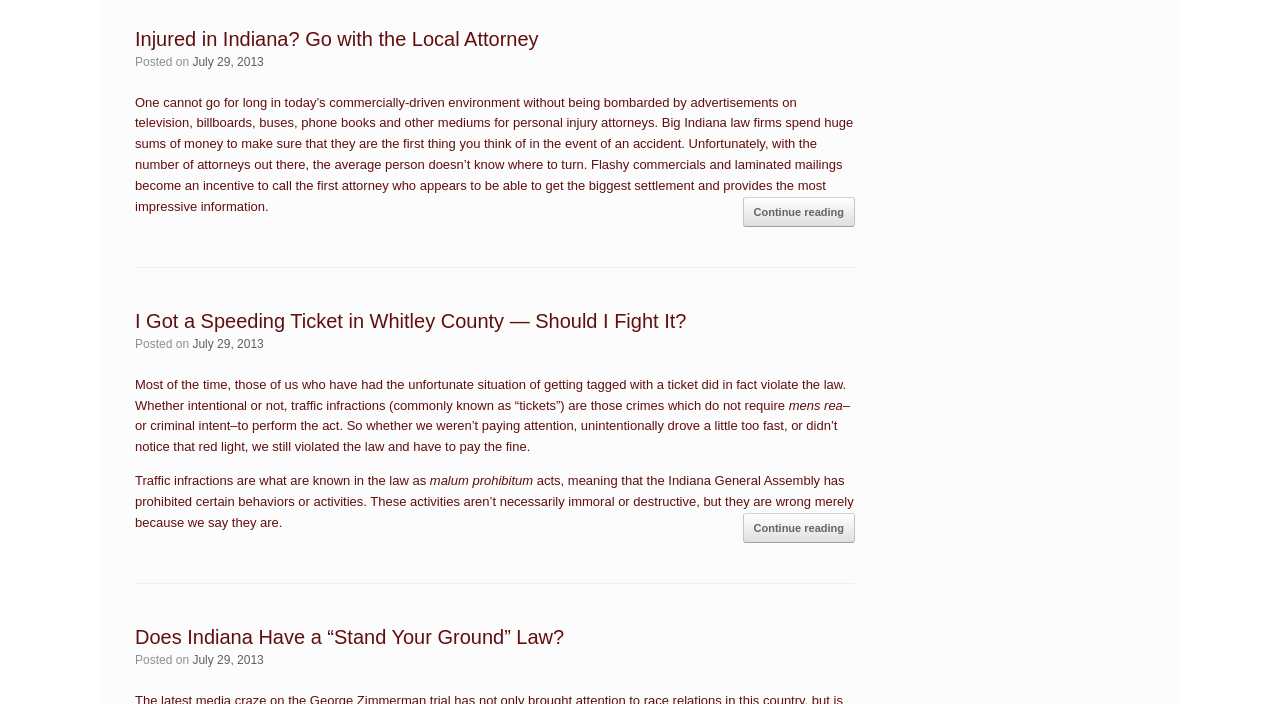Please identify the coordinates of the bounding box that should be clicked to fulfill this instruction: "Click on 'Injured in Indiana? Go with the Local Attorney'".

[0.105, 0.04, 0.421, 0.071]